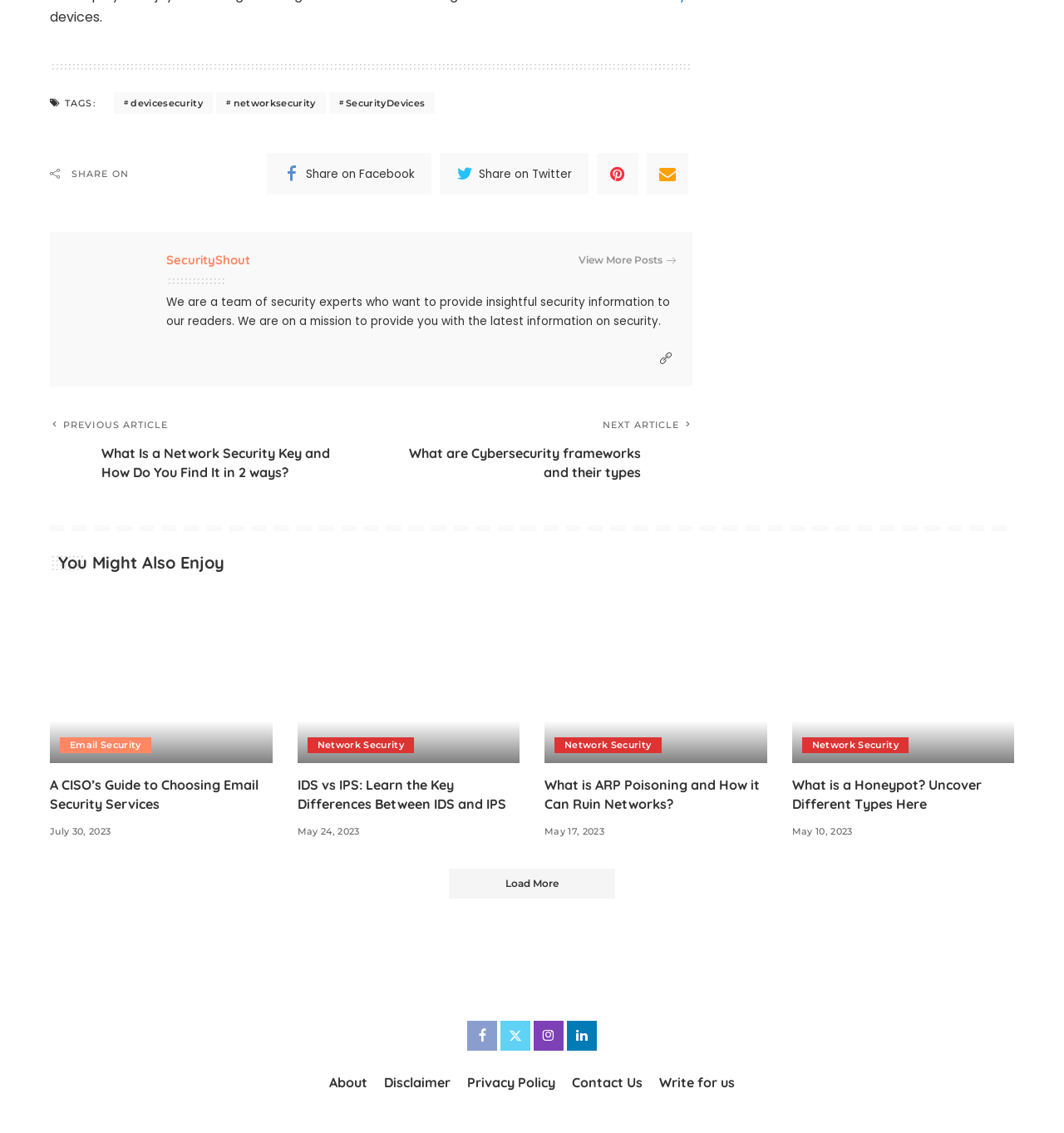Locate the bounding box coordinates of the clickable area to execute the instruction: "Load more articles". Provide the coordinates as four float numbers between 0 and 1, represented as [left, top, right, bottom].

[0.422, 0.766, 0.578, 0.793]